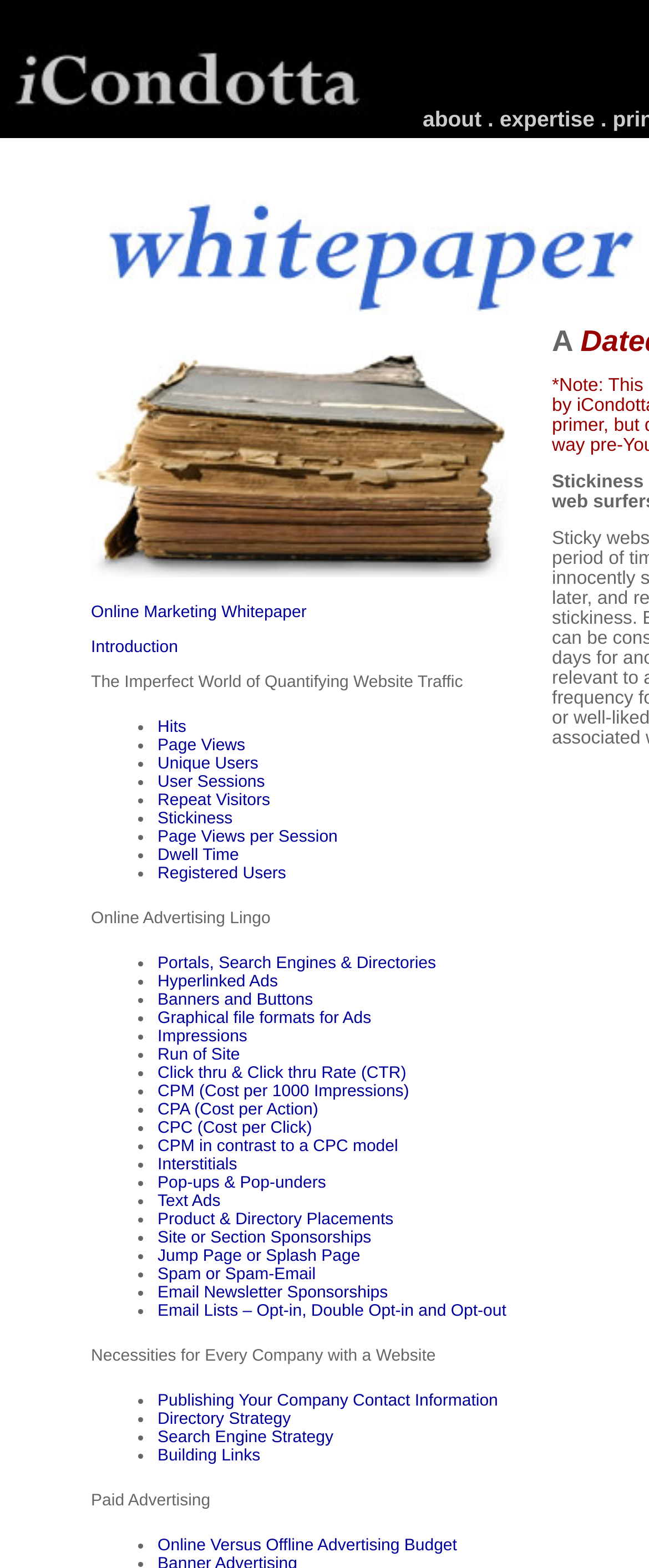Please identify the bounding box coordinates of the clickable region that I should interact with to perform the following instruction: "Learn about Hits". The coordinates should be expressed as four float numbers between 0 and 1, i.e., [left, top, right, bottom].

[0.243, 0.458, 0.287, 0.47]